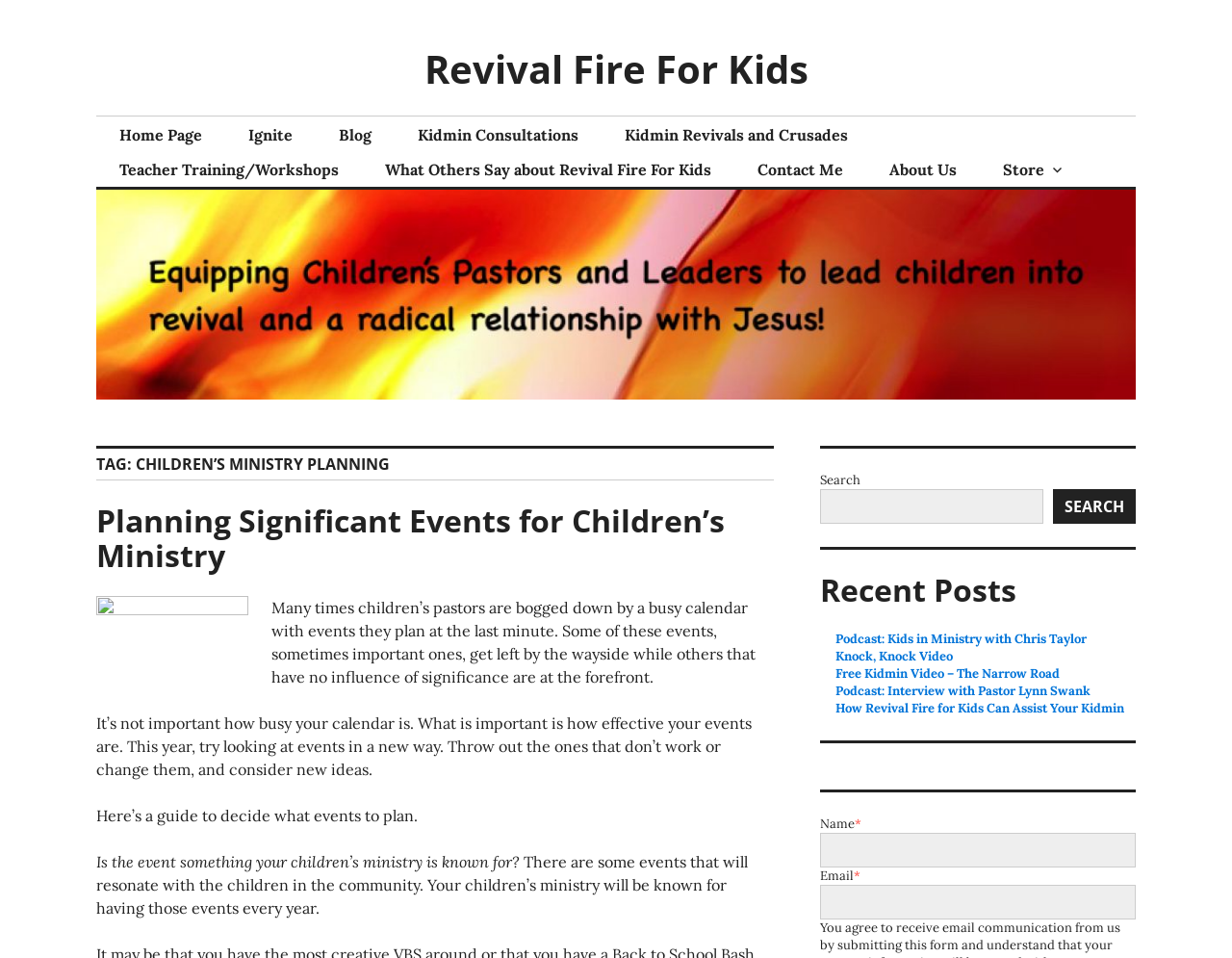Please give a short response to the question using one word or a phrase:
What is the purpose of the search box?

To search the website